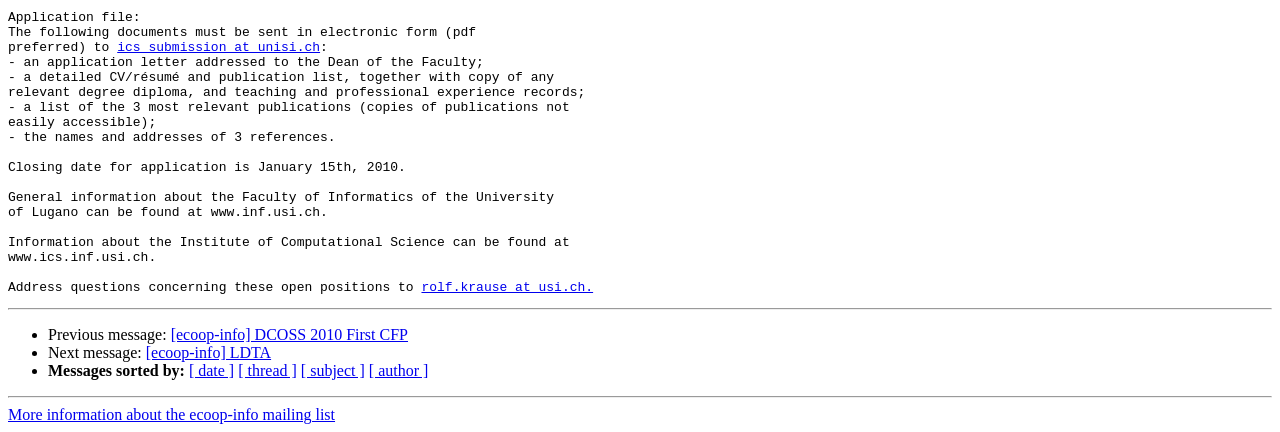Please identify the bounding box coordinates for the region that you need to click to follow this instruction: "visit the ics_submission website".

[0.092, 0.094, 0.25, 0.128]